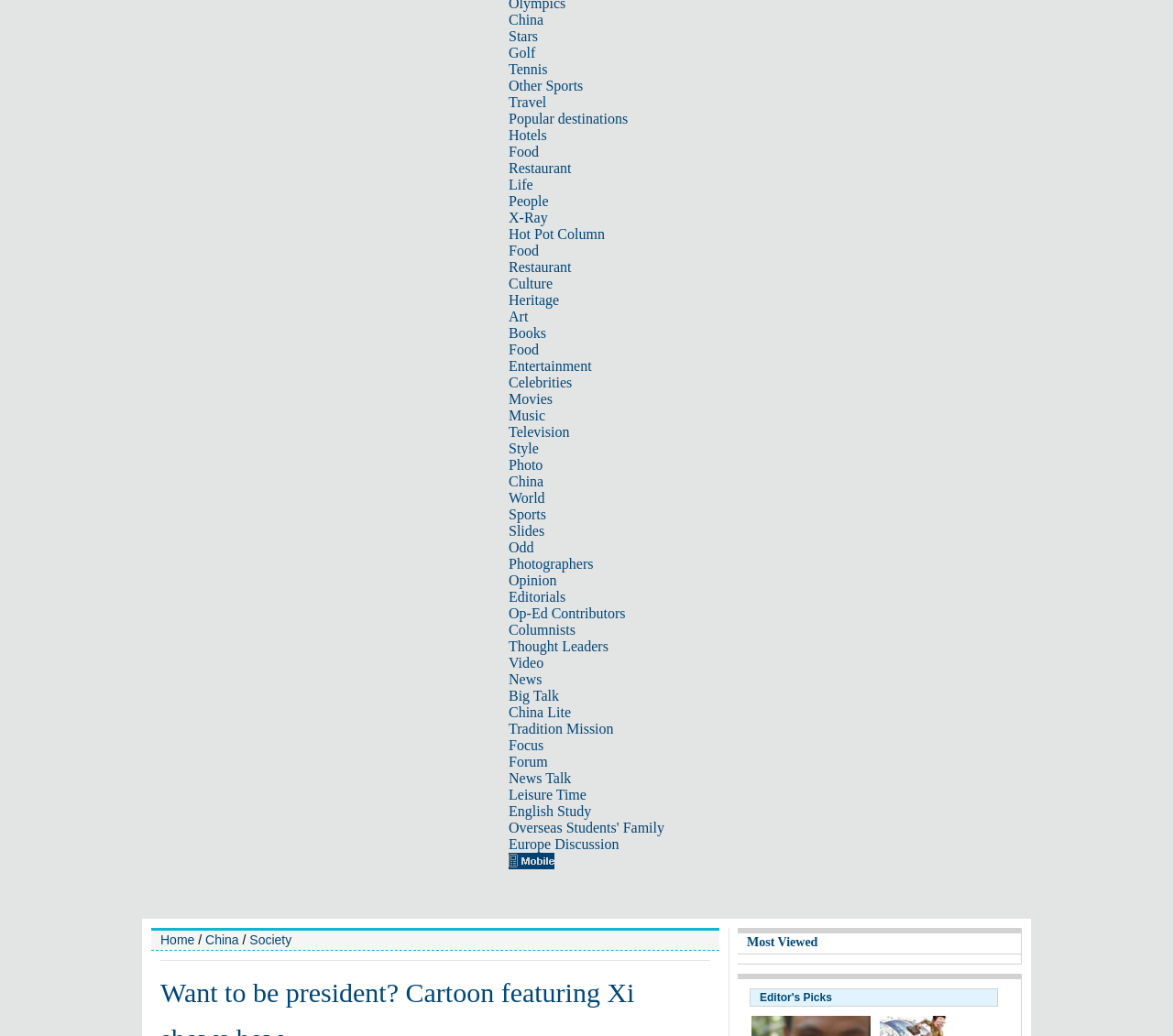Given the element description, predict the bounding box coordinates in the format (top-left x, top-left y, bottom-right x, bottom-right y). Make sure all values are between 0 and 1. Here is the element description: Overseas Students' Family

[0.434, 0.791, 0.566, 0.806]